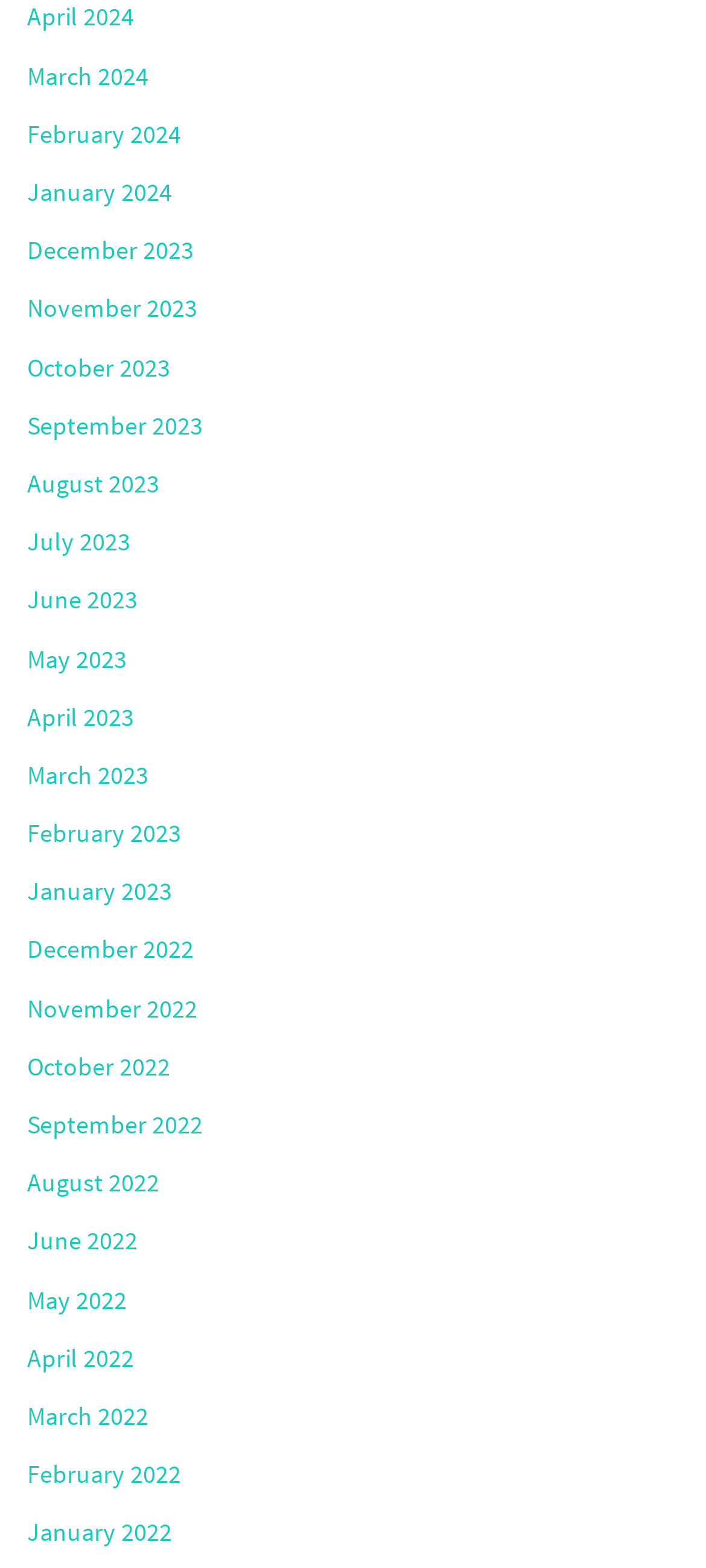What is the earliest month listed on the webpage? Based on the image, give a response in one word or a short phrase.

January 2022